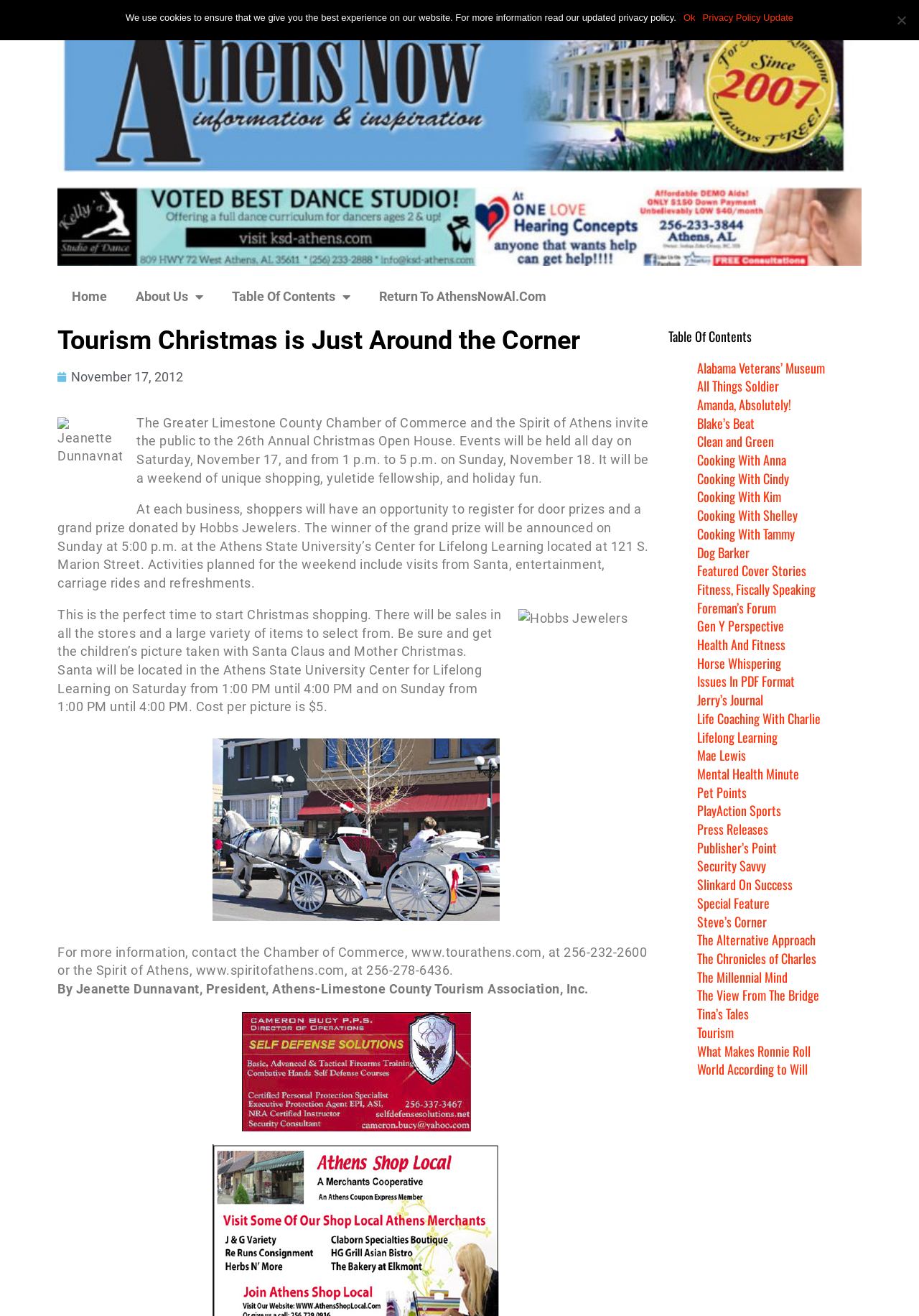Please identify the bounding box coordinates of the element I should click to complete this instruction: 'Click on Table Of Contents'. The coordinates should be given as four float numbers between 0 and 1, like this: [left, top, right, bottom].

[0.727, 0.248, 0.818, 0.262]